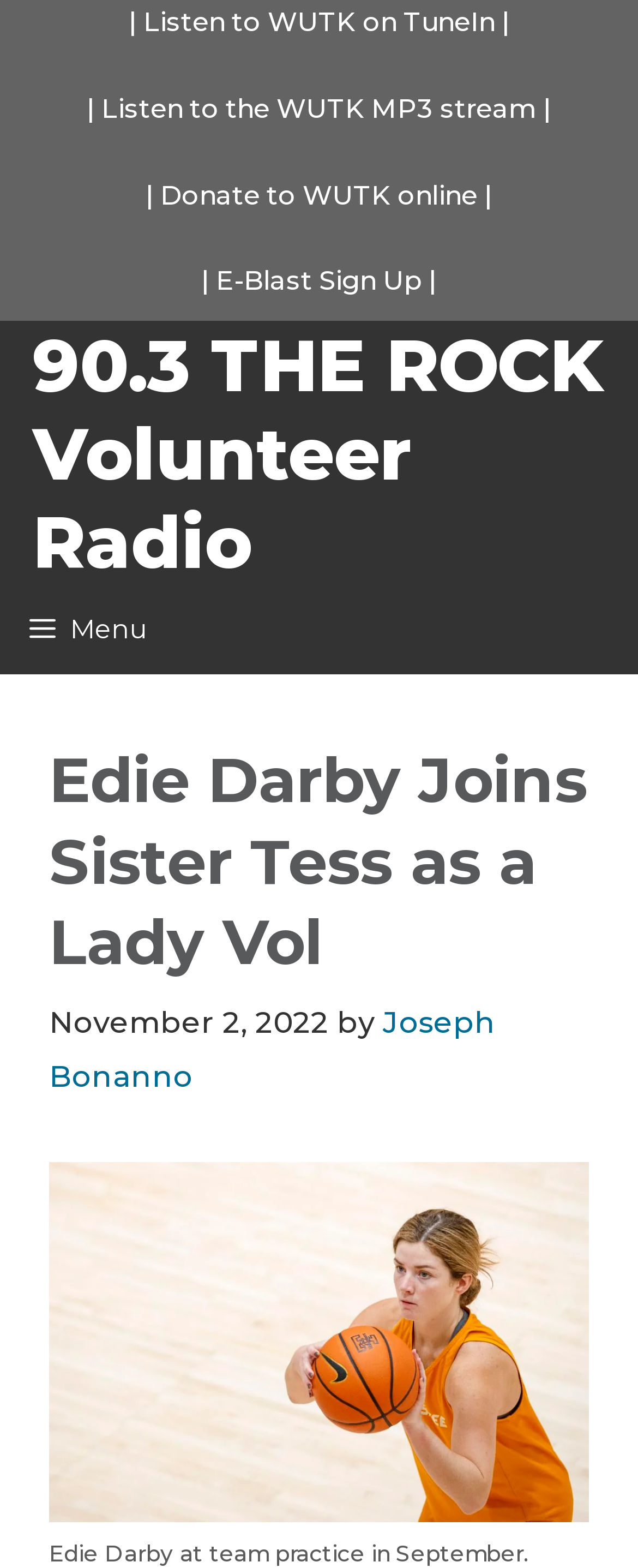Locate the headline of the webpage and generate its content.

Edie Darby Joins Sister Tess as a Lady Vol